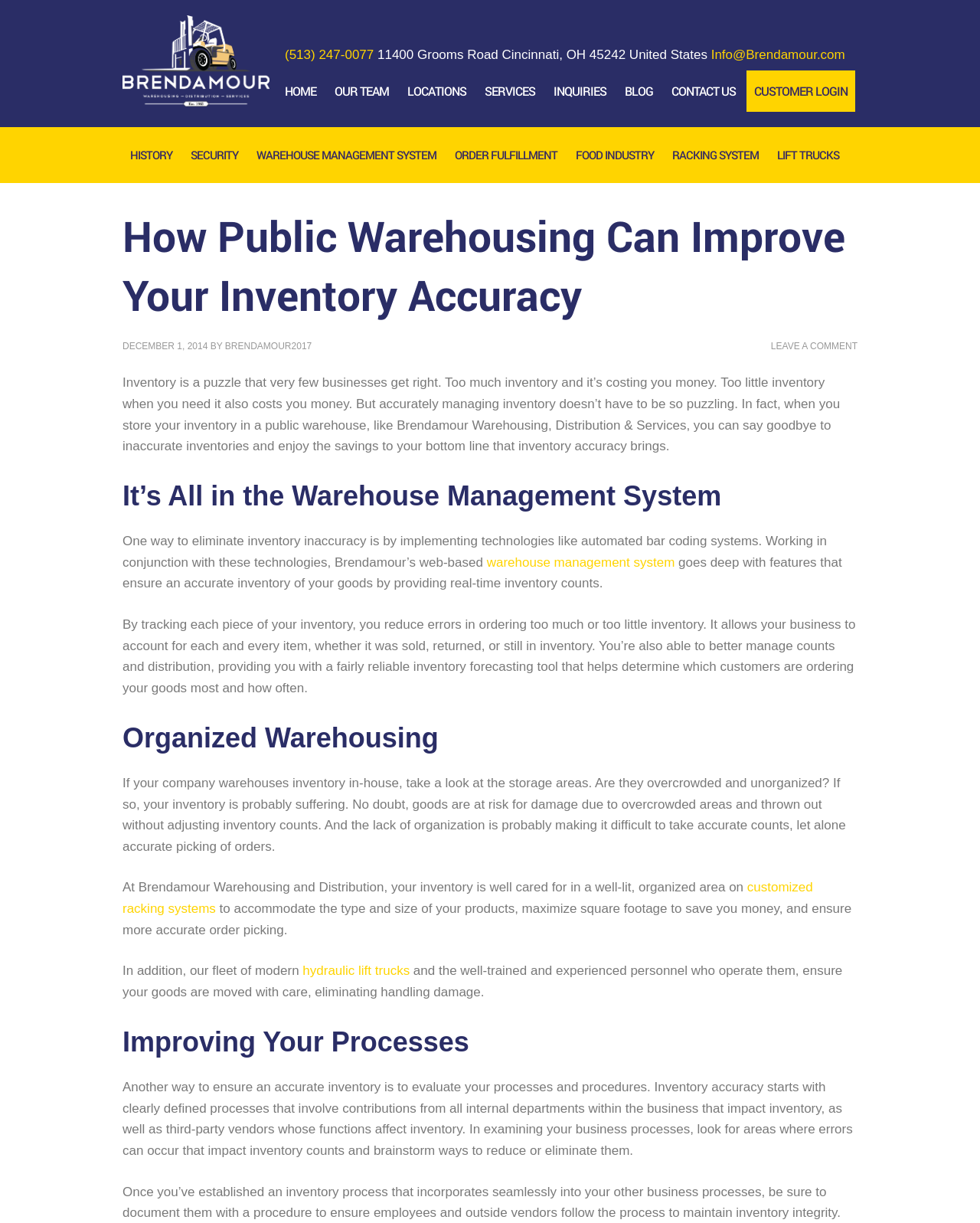Answer the question using only a single word or phrase: 
What is the purpose of customized racking systems?

To accommodate product type and size